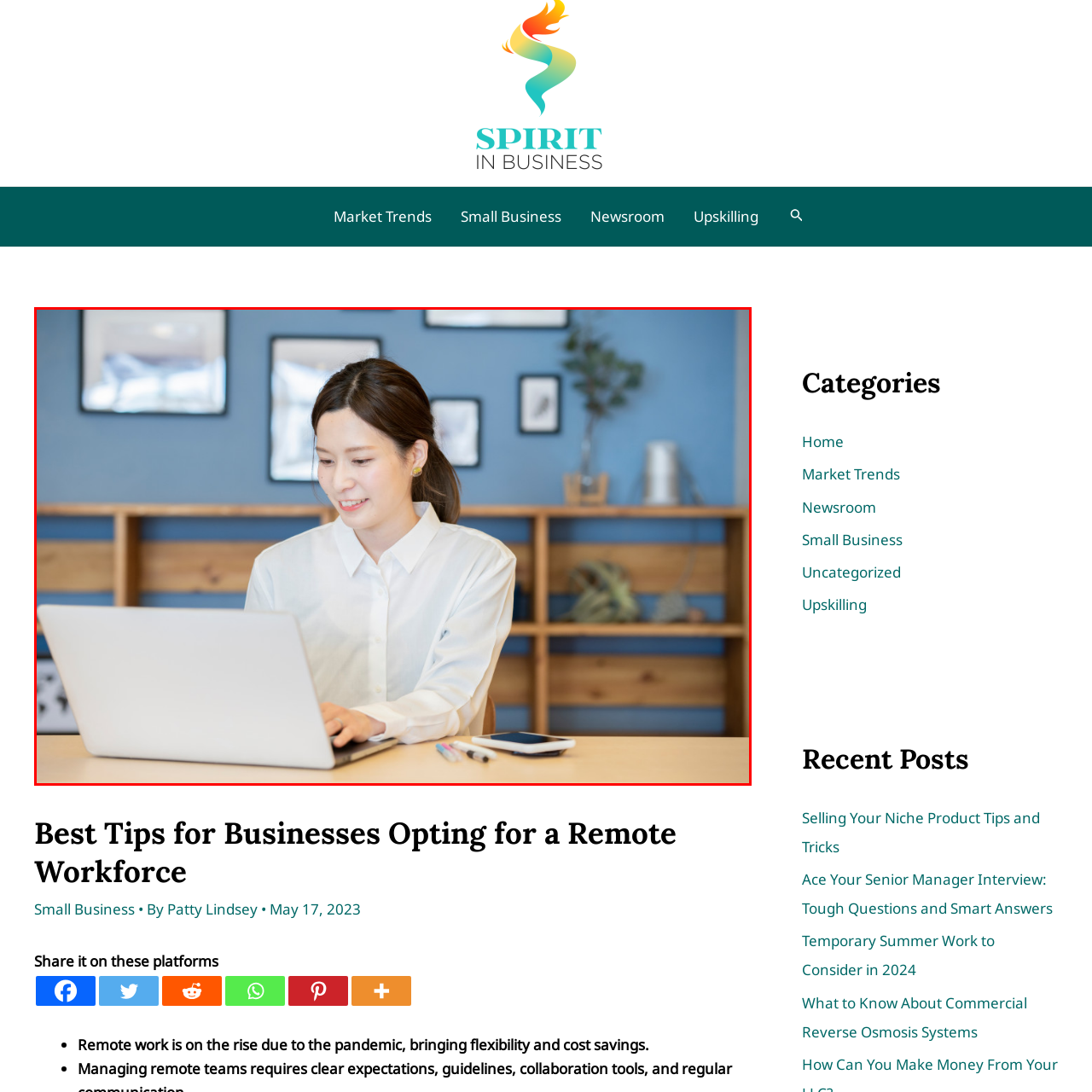Please analyze the elements within the red highlighted area in the image and provide a comprehensive answer to the following question: What is behind the woman?

According to the caption, behind the woman, there is a soft blue wall that is decorated with framed pictures, adding a touch of personality to the space.